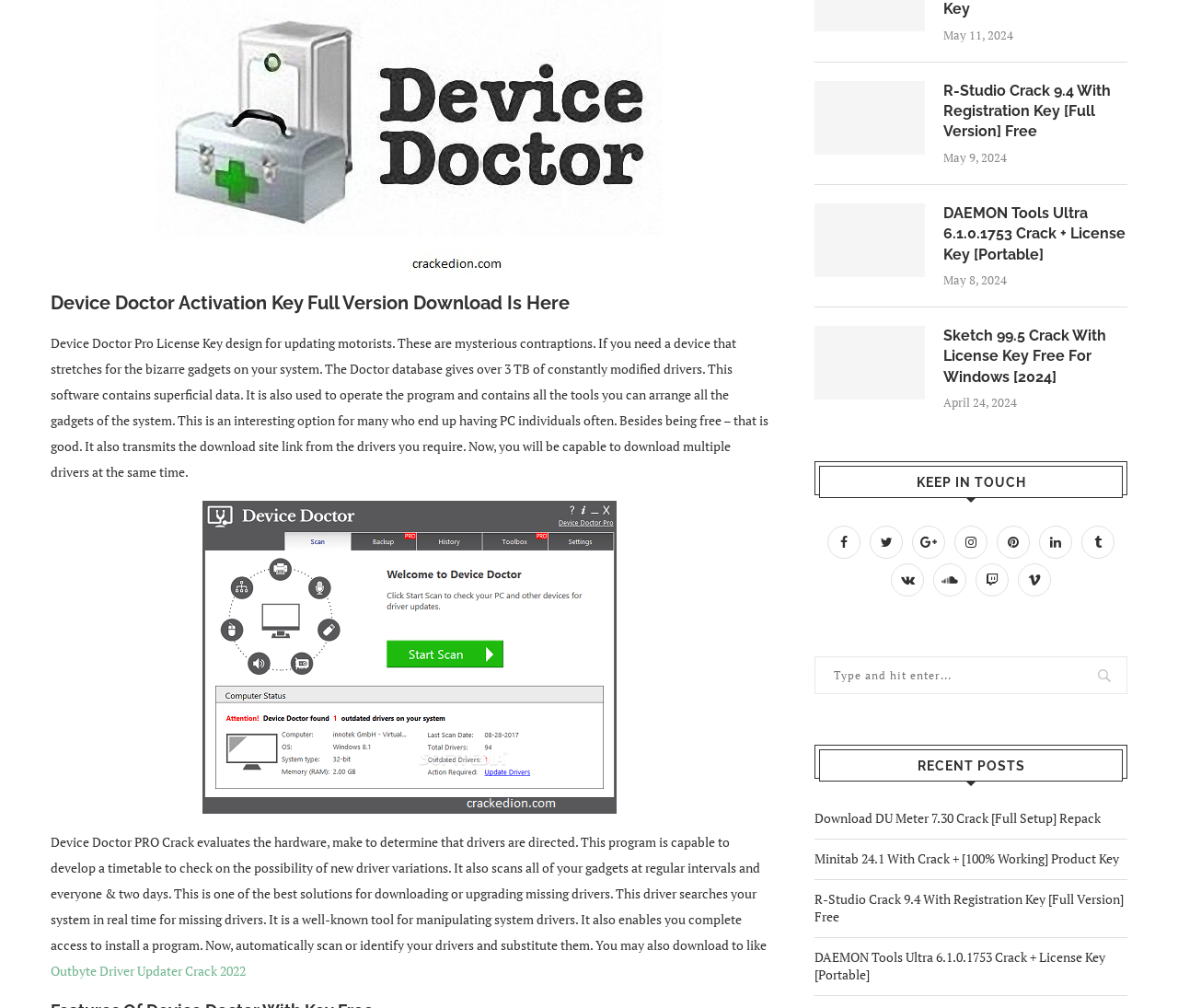Based on the element description: "Google +", identify the bounding box coordinates for this UI element. The coordinates must be four float numbers between 0 and 1, listed as [left, top, right, bottom].

[0.77, 0.529, 0.806, 0.546]